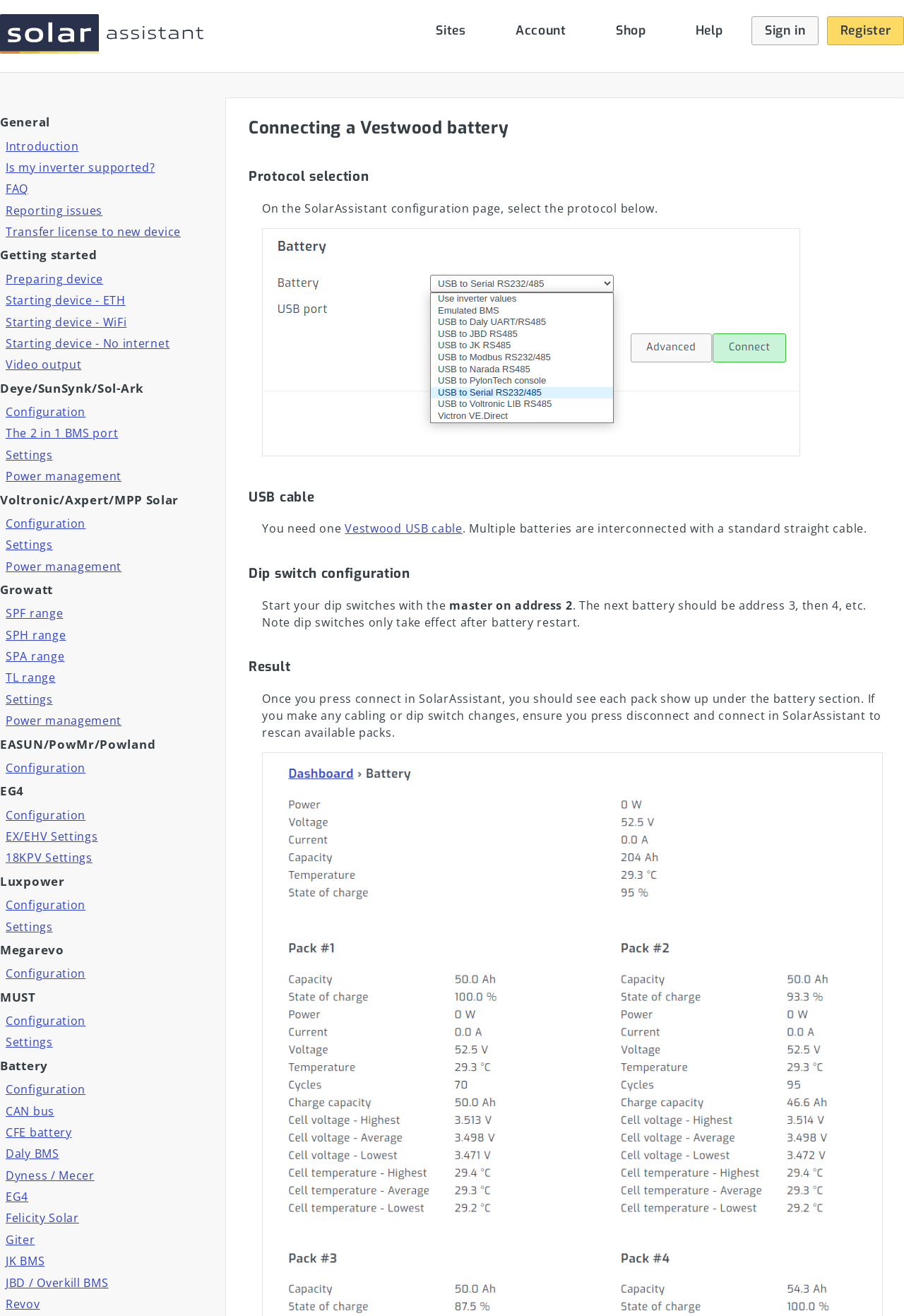Locate and provide the bounding box coordinates for the HTML element that matches this description: "Vestwood USB cable".

[0.381, 0.396, 0.512, 0.408]